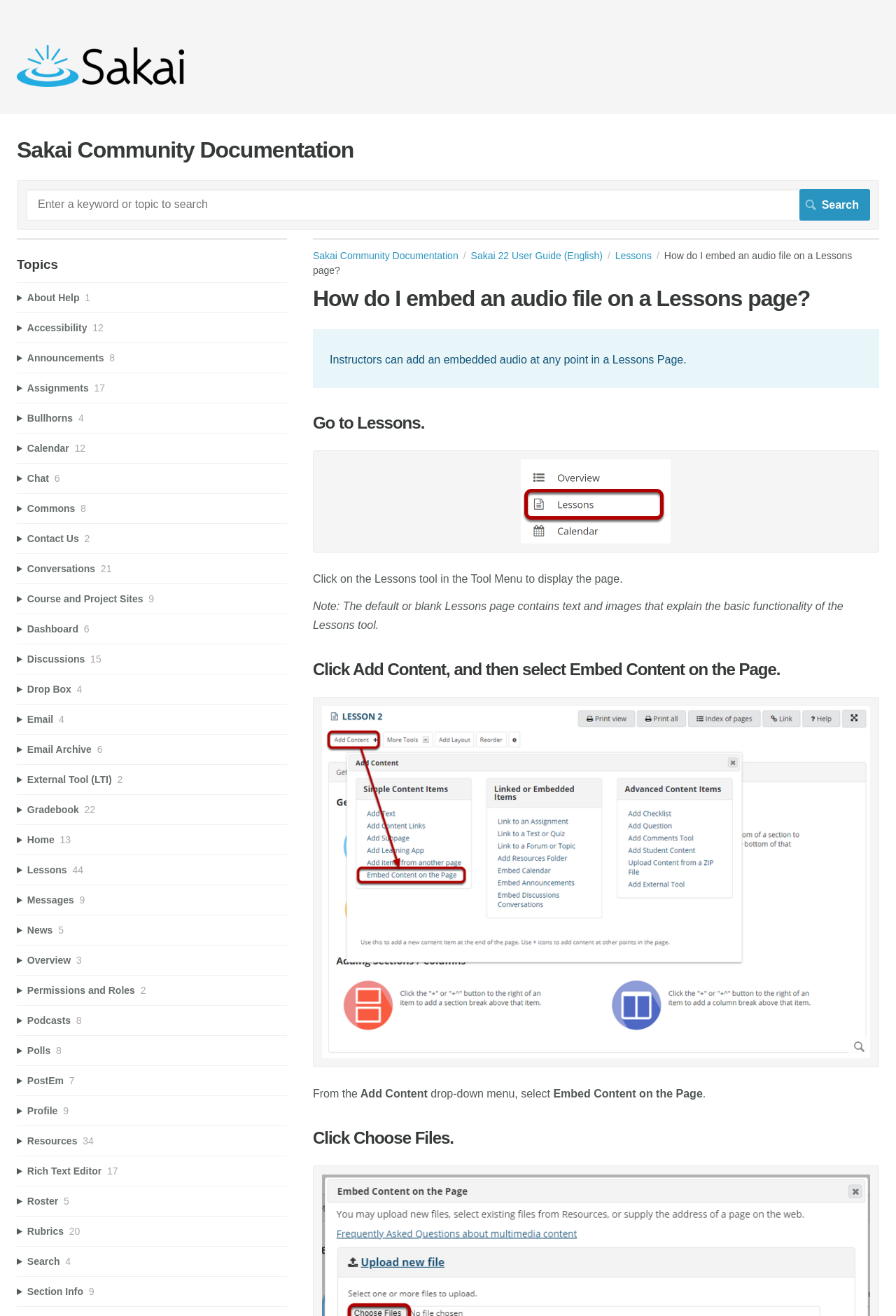What is the default content of a new Lessons page?
Using the image as a reference, deliver a detailed and thorough answer to the question.

The default content of a new Lessons page includes text and images that explain the basic functionality of the Lessons tool, as mentioned in the instructions on the page.